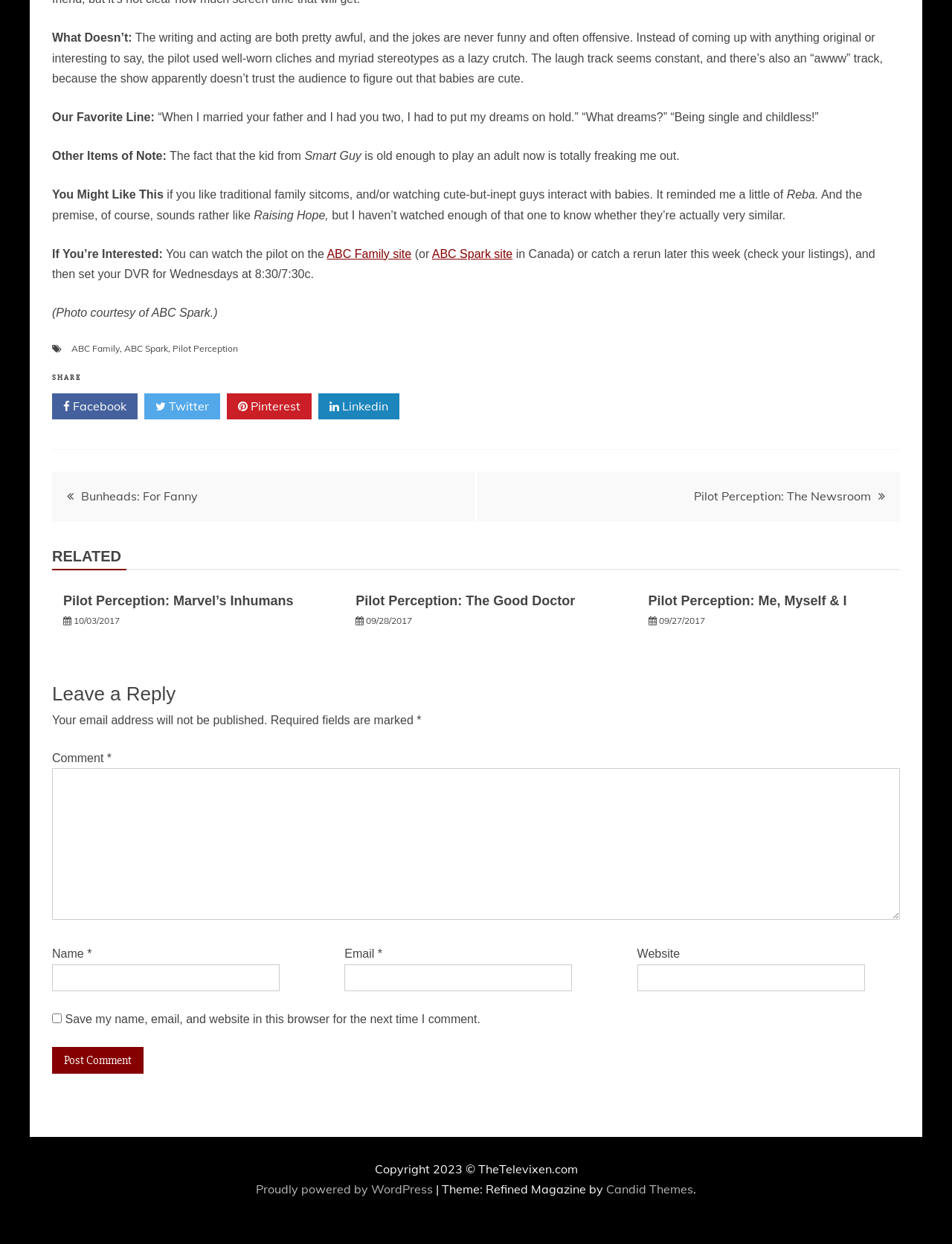Please find the bounding box coordinates of the element that needs to be clicked to perform the following instruction: "Click the 'Pilot Perception: Marvel’s Inhumans' link". The bounding box coordinates should be four float numbers between 0 and 1, represented as [left, top, right, bottom].

[0.066, 0.477, 0.308, 0.489]